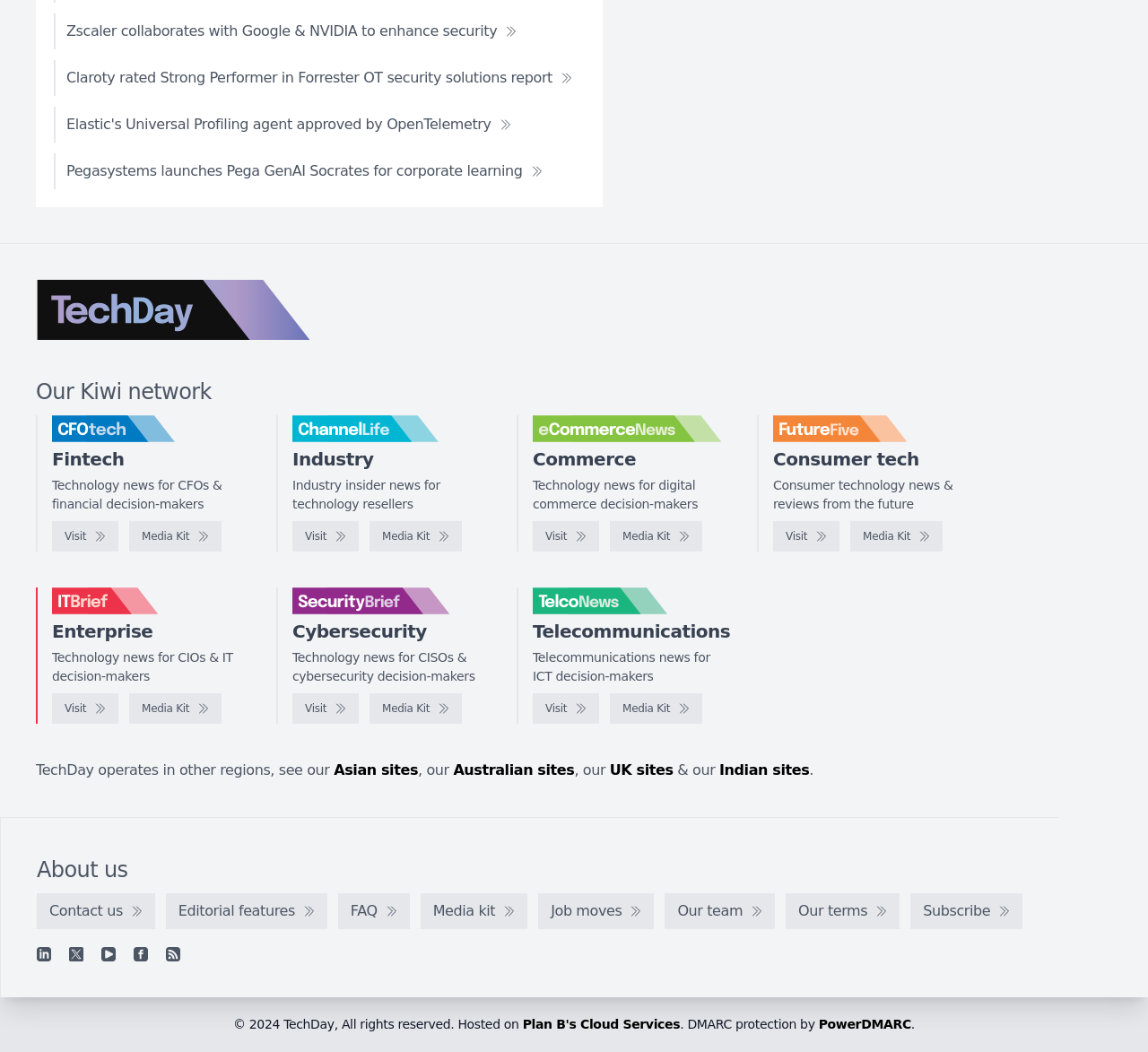Based on the element description parent_node: Consumer tech, identify the bounding box of the UI element in the given webpage screenshot. The coordinates should be in the format (top-left x, top-left y, bottom-right x, bottom-right y) and must be between 0 and 1.

[0.673, 0.395, 0.838, 0.42]